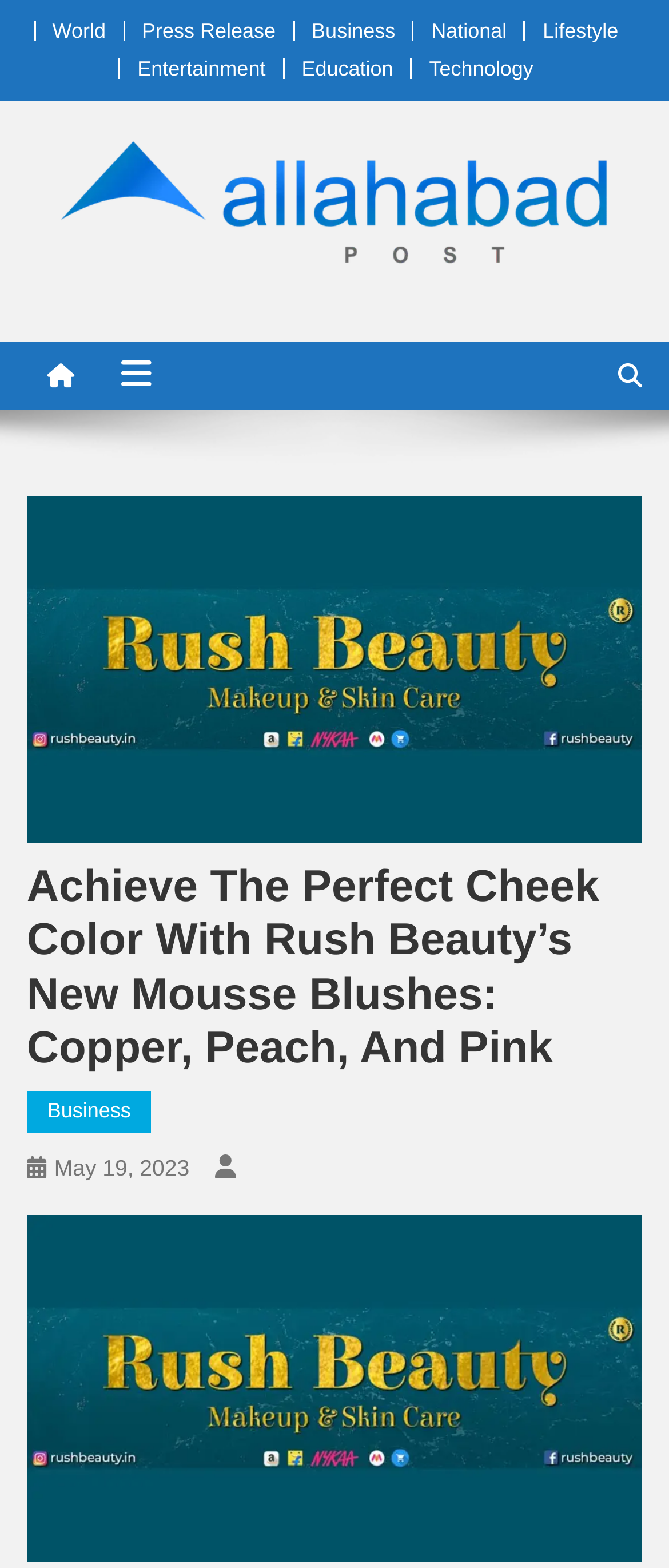What type of content is this webpage about?
Answer the question based on the image using a single word or a brief phrase.

Lifestyle